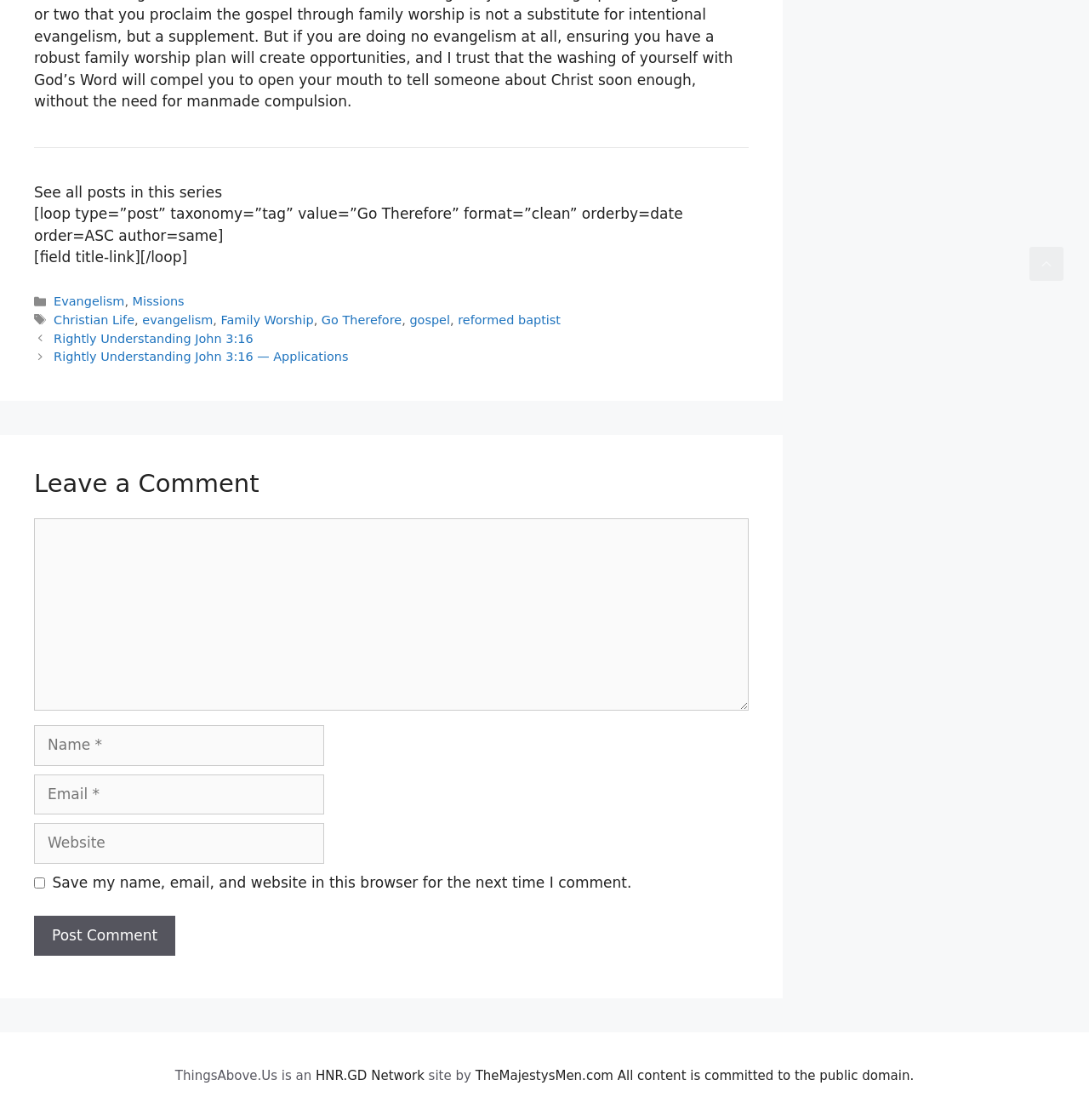Examine the image and give a thorough answer to the following question:
What are the categories of the post?

The categories of the post can be found in the FooterAsNonLandmark element with the text 'Entry meta', which contains links to 'Evangelism' and 'Missions'.